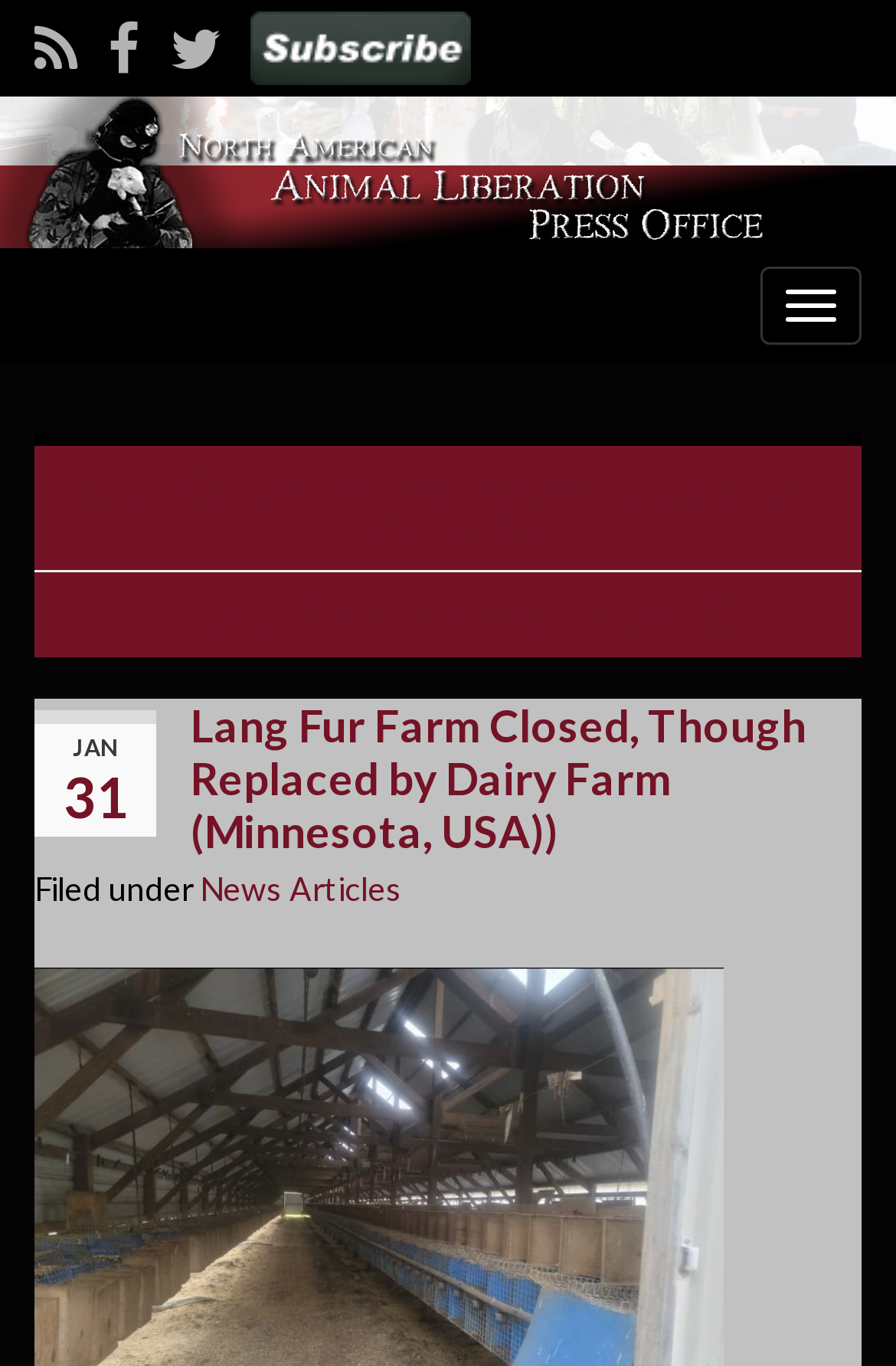Pinpoint the bounding box coordinates of the area that should be clicked to complete the following instruction: "Read about Reed’s Dairy Farm Destroyed by Fire". The coordinates must be given as four float numbers between 0 and 1, i.e., [left, top, right, bottom].

[0.14, 0.343, 0.912, 0.4]